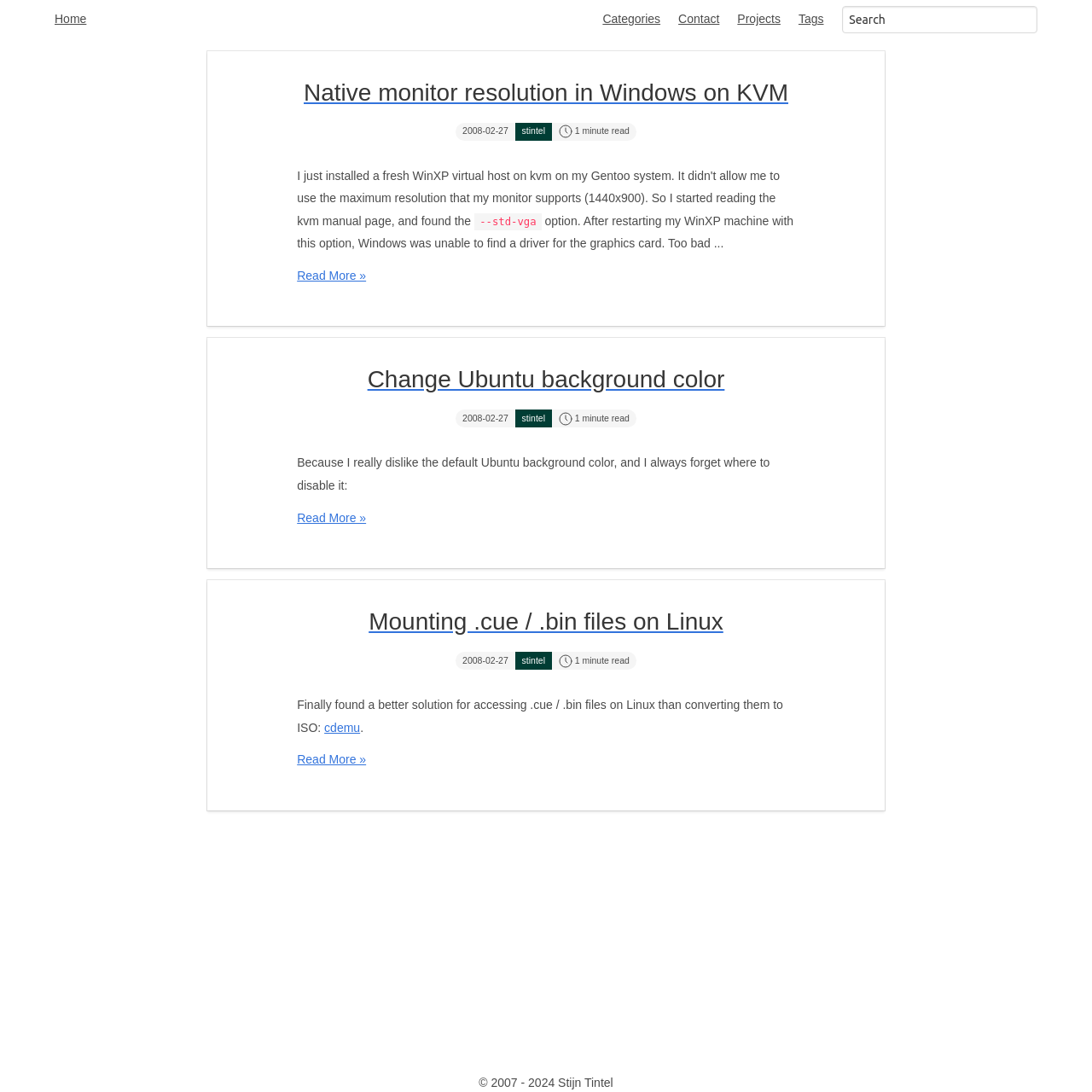Please answer the following question using a single word or phrase: 
How many articles are displayed on the main page?

3